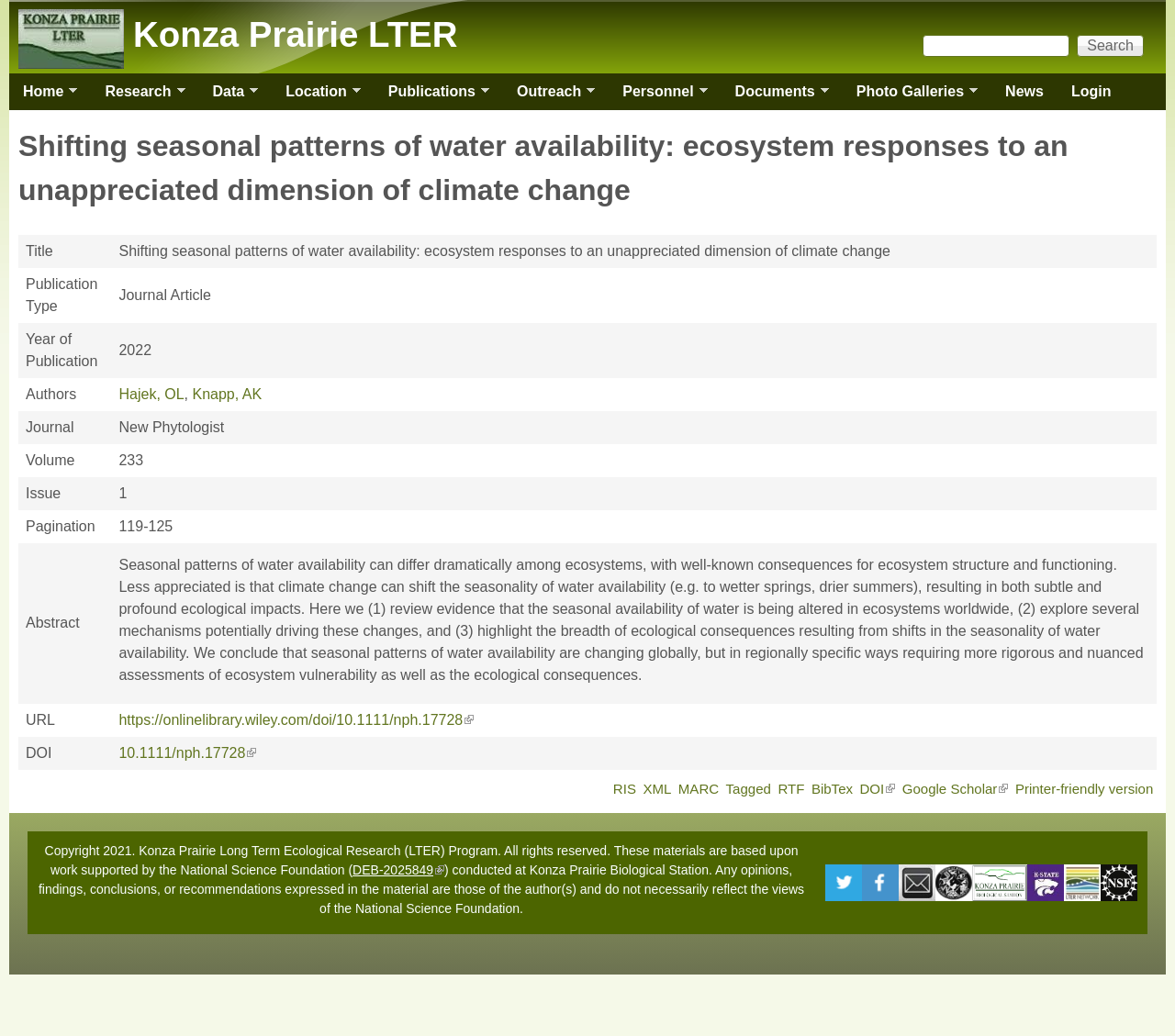Provide the text content of the webpage's main heading.

Konza Prairie LTER